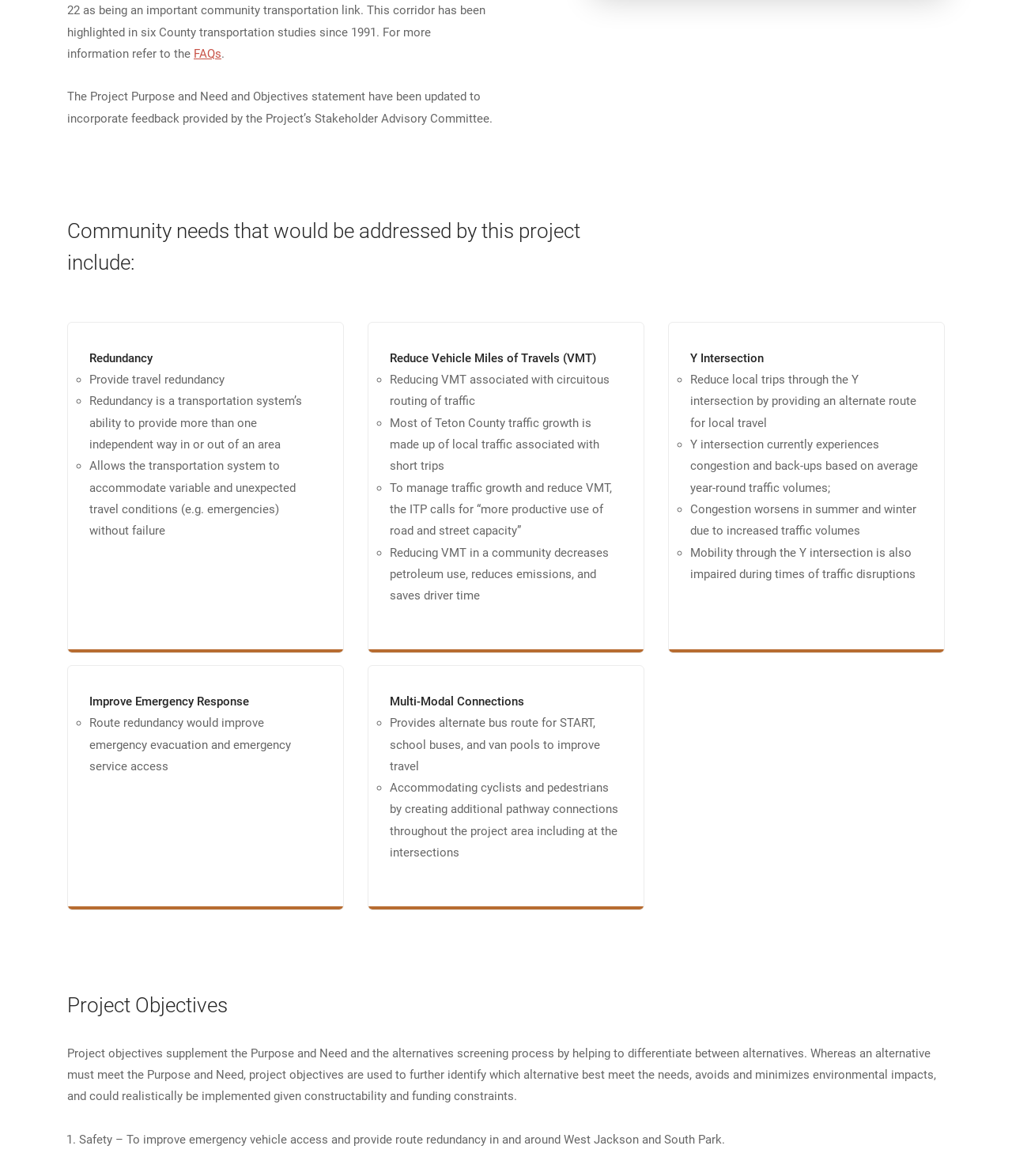Determine the bounding box for the UI element described here: "FAQs".

[0.191, 0.04, 0.219, 0.052]